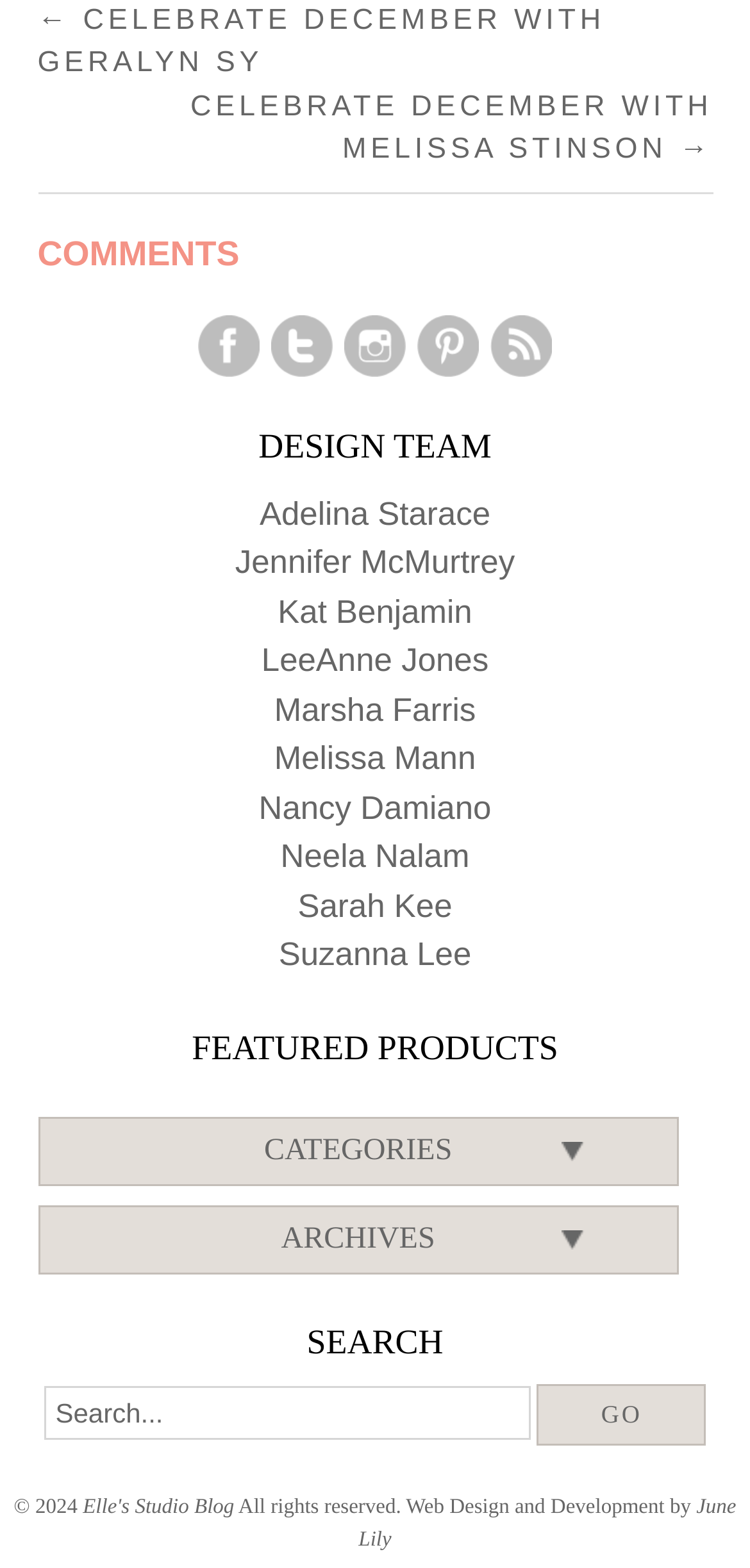How many links are in the DESIGN TEAM section?
Use the image to answer the question with a single word or phrase.

10